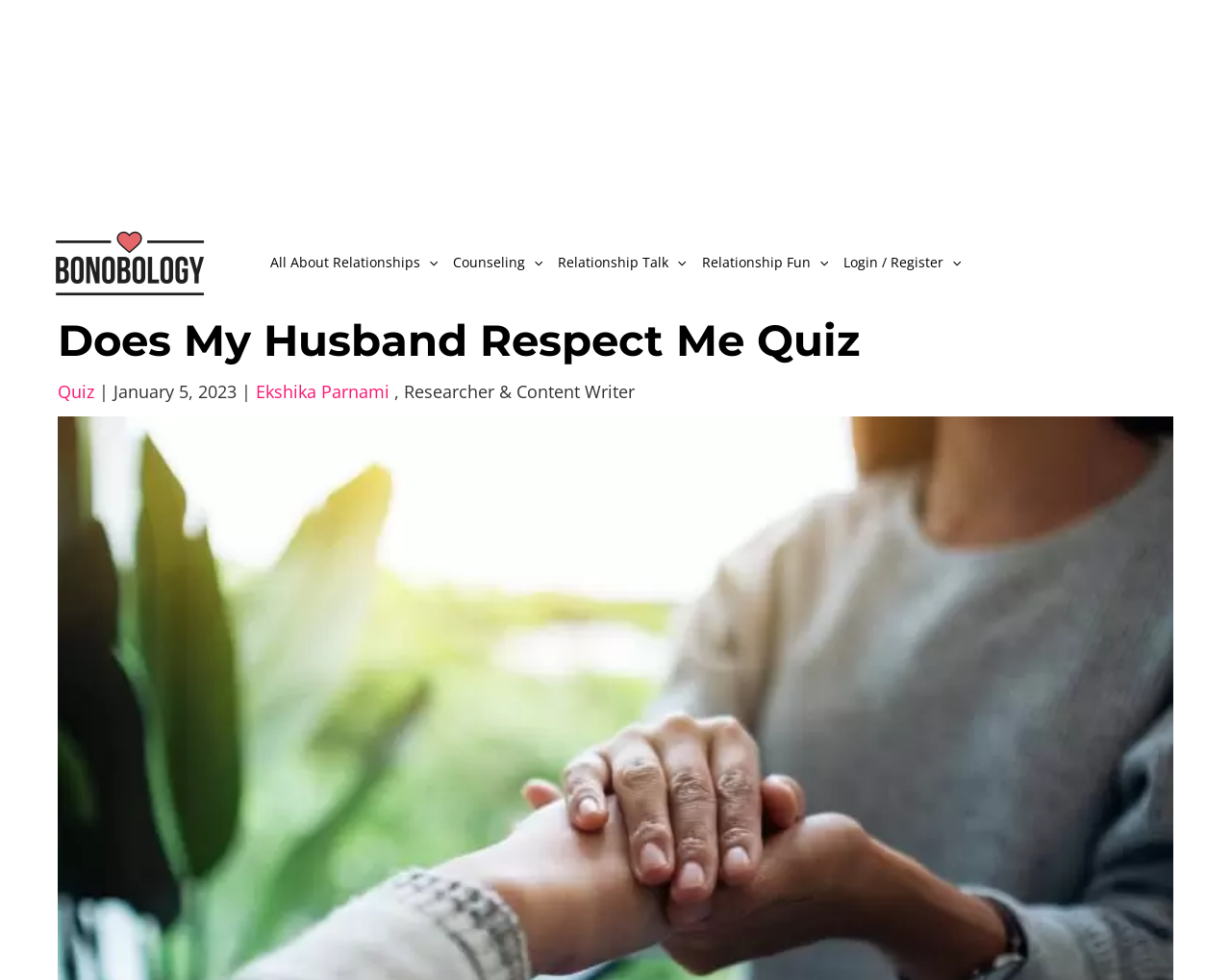Please specify the bounding box coordinates of the region to click in order to perform the following instruction: "Read the article published on January 5, 2023".

[0.092, 0.387, 0.196, 0.411]